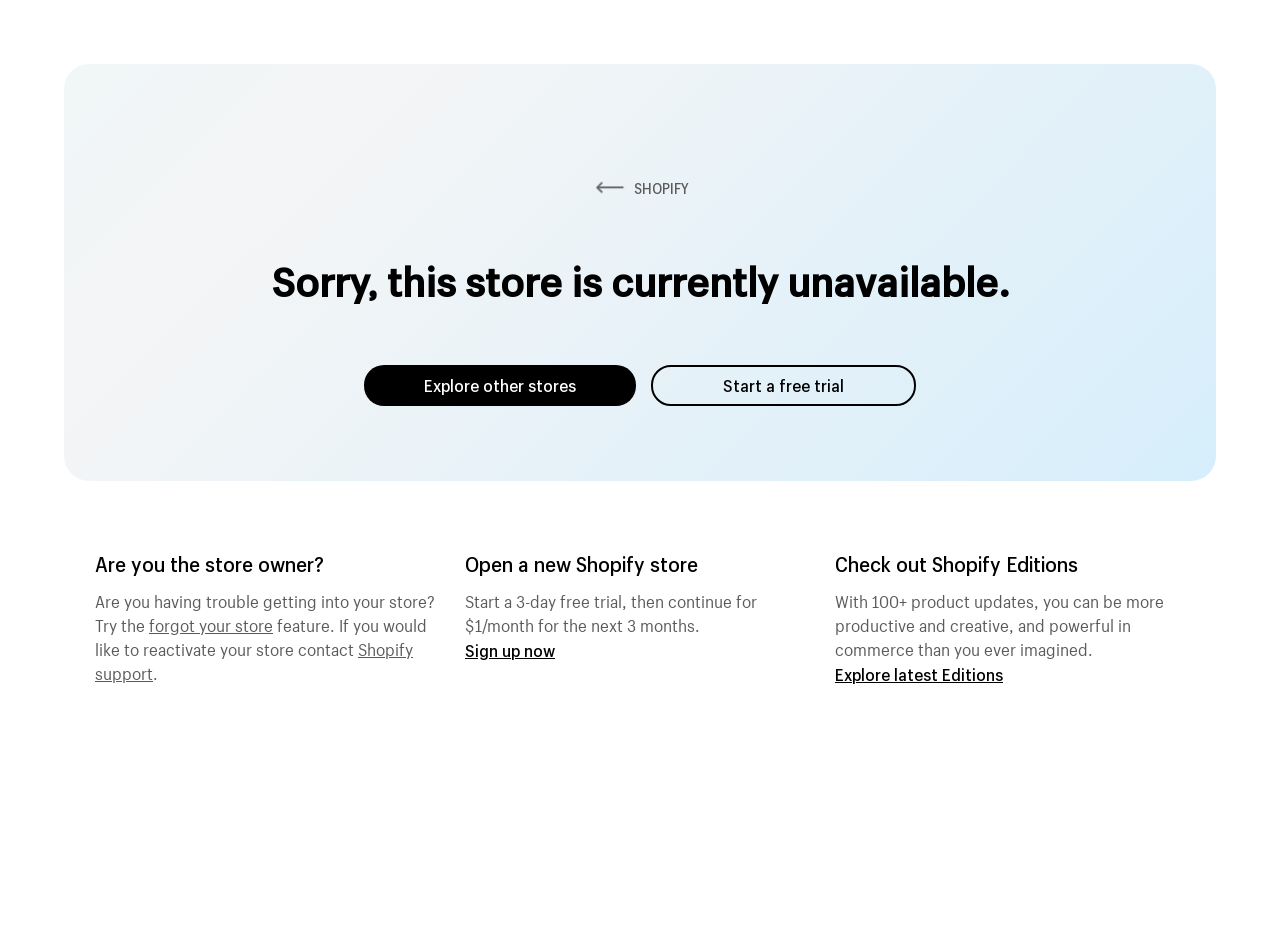From the image, can you give a detailed response to the question below:
What can users do if they are not the store owner?

If the user is not the store owner, they can open a new Shopify store, as indicated by the text 'Open a new Shopify store' and the link 'Sign up now'.